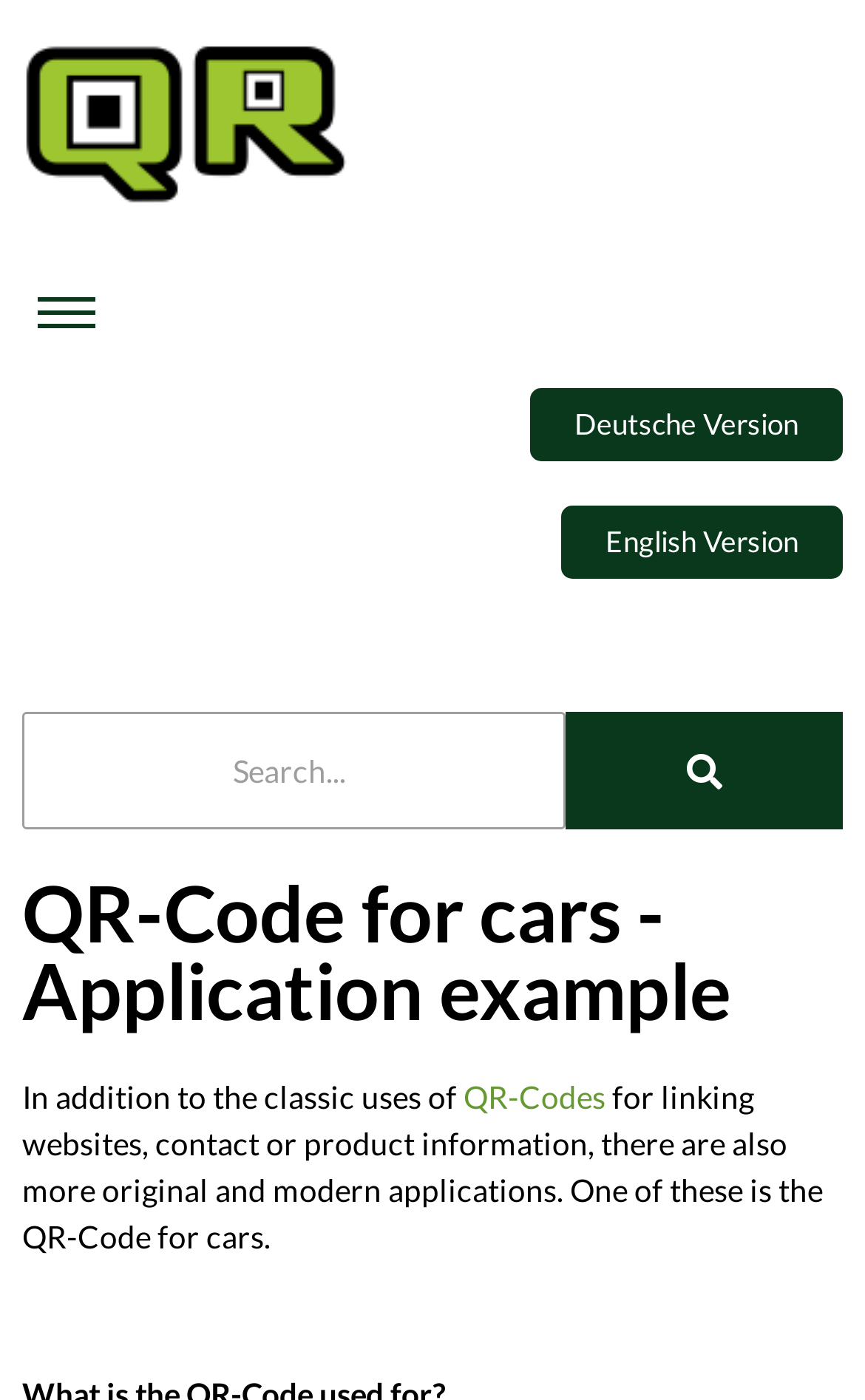Give the bounding box coordinates for the element described as: "aria-label="Search" name="s" placeholder="Search..." title="Search"".

[0.026, 0.508, 0.654, 0.592]